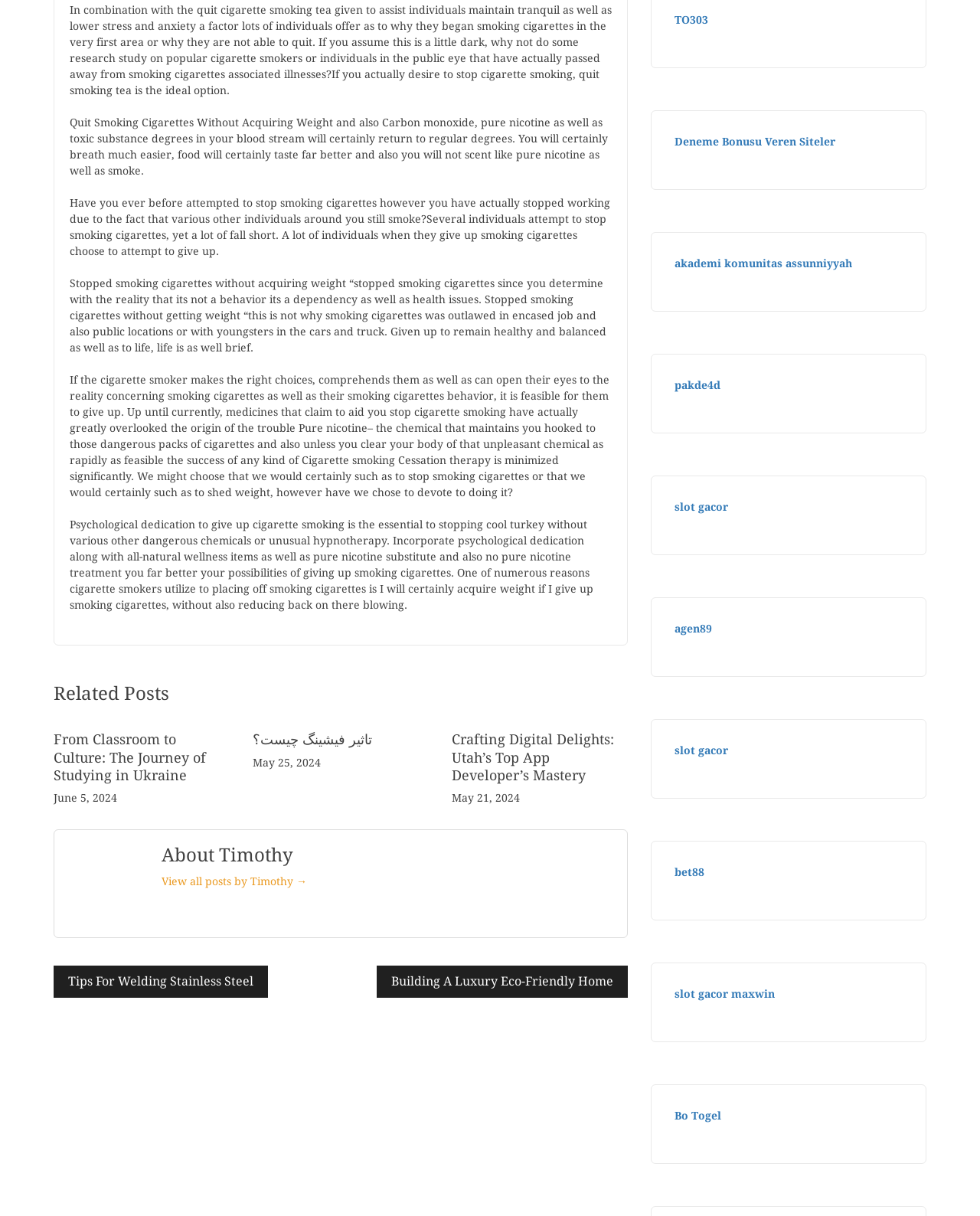Please pinpoint the bounding box coordinates for the region I should click to adhere to this instruction: "search for something".

None